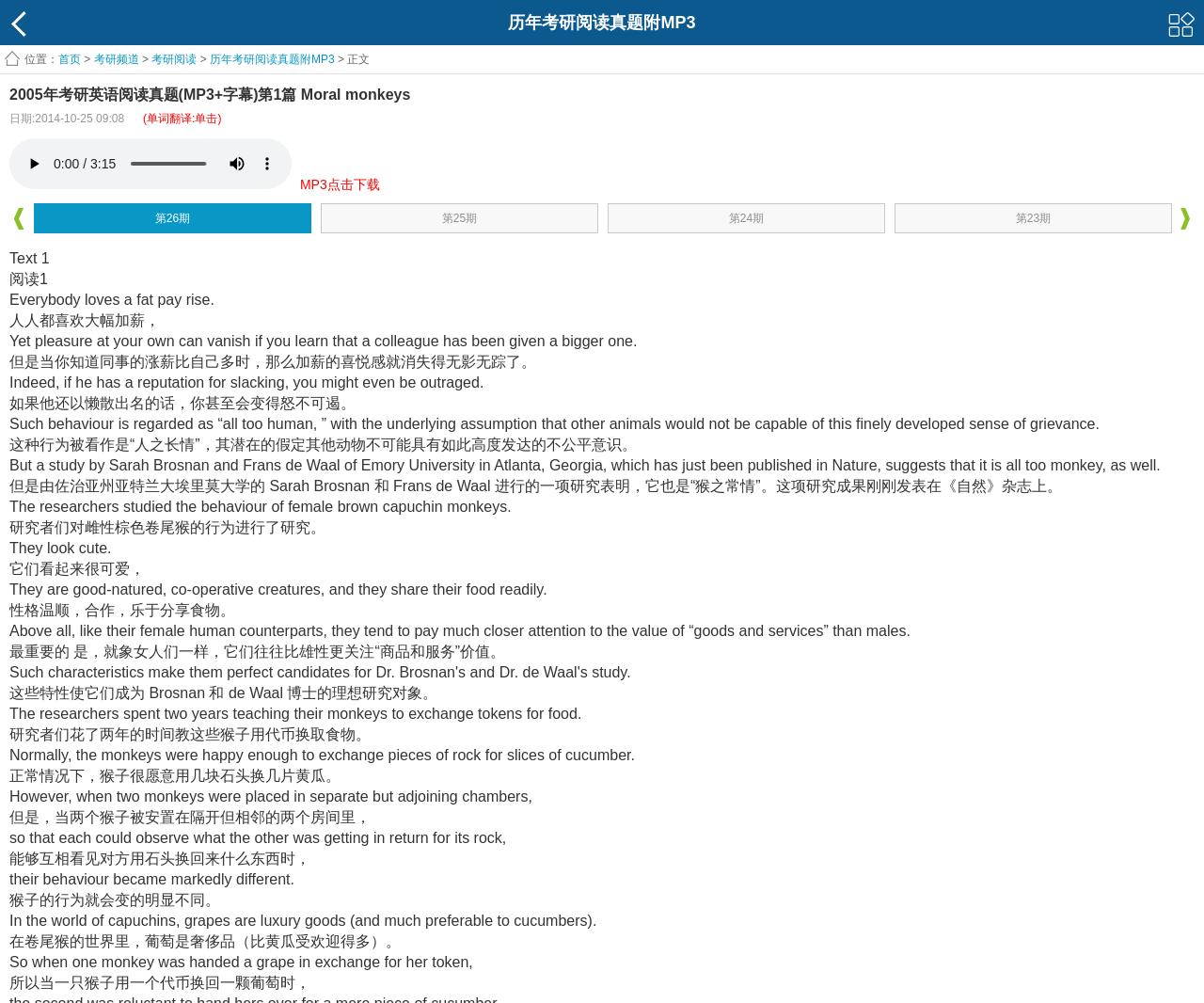Based on the image, give a detailed response to the question: What is the subject of the research?

The research mentioned on the webpage is focused on the behavior of female brown capuchin monkeys, specifically their reaction to unfair pay and their ability to understand the value of goods and services.